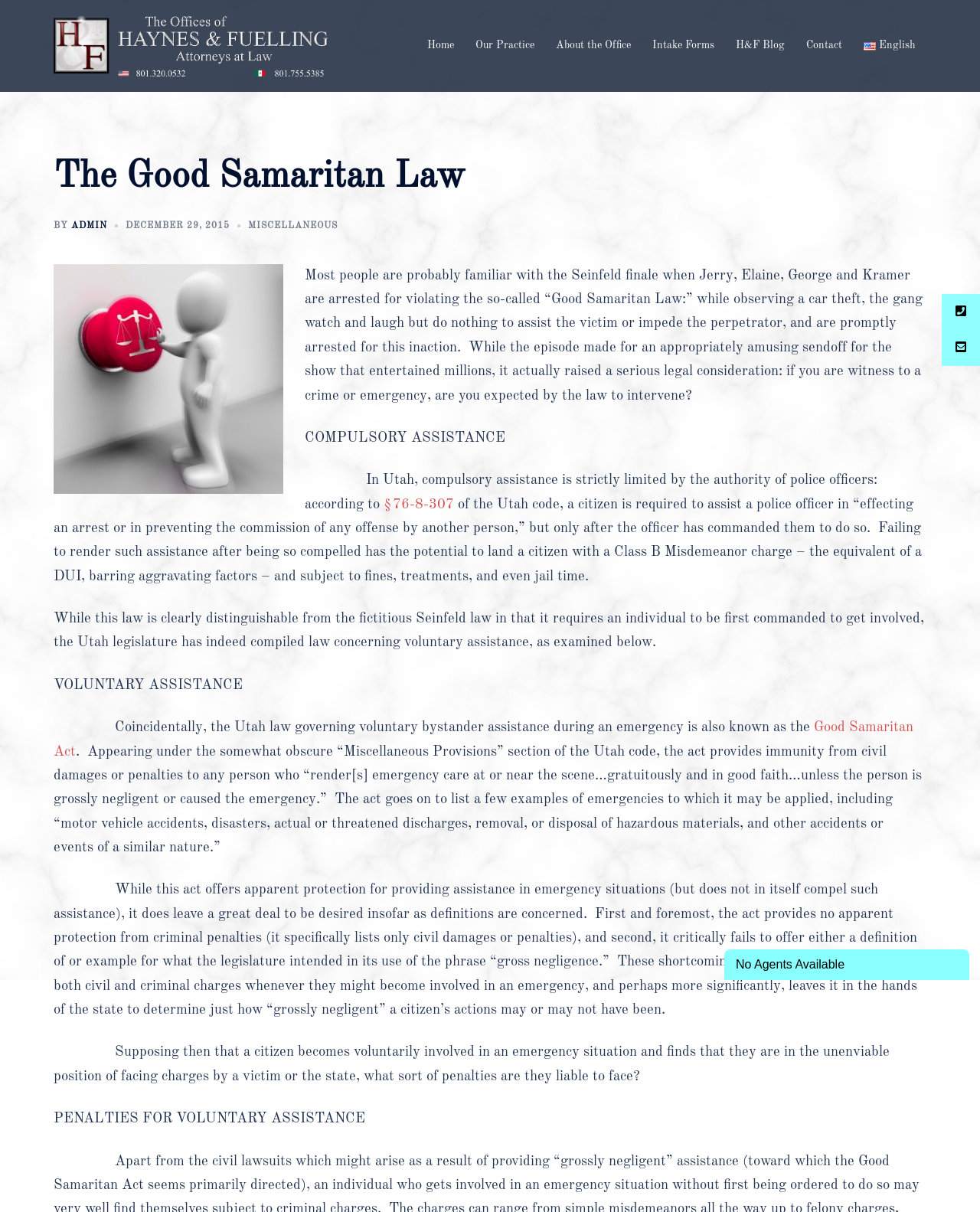Please provide the bounding box coordinates for the UI element as described: "Good Samaritan Act". The coordinates must be four floats between 0 and 1, represented as [left, top, right, bottom].

[0.055, 0.595, 0.932, 0.626]